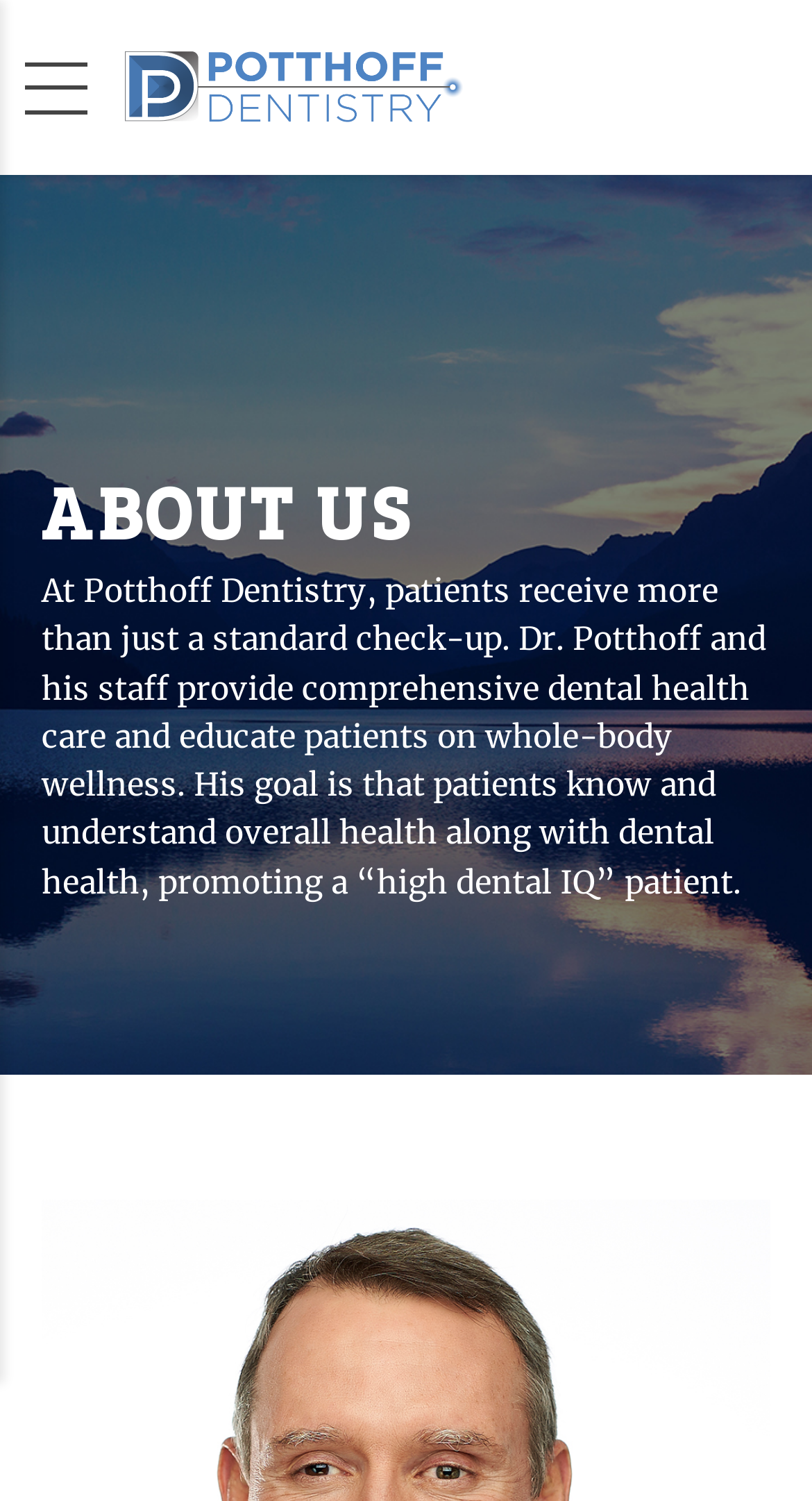Detail the various sections and features of the webpage.

The webpage is about Potthoff Dentistry P.C. and its "About us" section. At the top, there is a small, non-descriptive text element. To the left of it, there is a link with no text. Below these elements, there is a prominent link with the text "Potthoff Dentistry P.C." accompanied by an image with the same name, taking up a significant portion of the top section.

Below this top section, there is a horizontal separator line. Following this separator, there is a heading that reads "ABOUT US" in a prominent font. Below the heading, there is a paragraph of text that describes the dental practice's approach to patient care, emphasizing comprehensive health care, education, and promoting a "high dental IQ" among patients.

Further down the page, there are two more horizontal separator lines, dividing the content into sections.